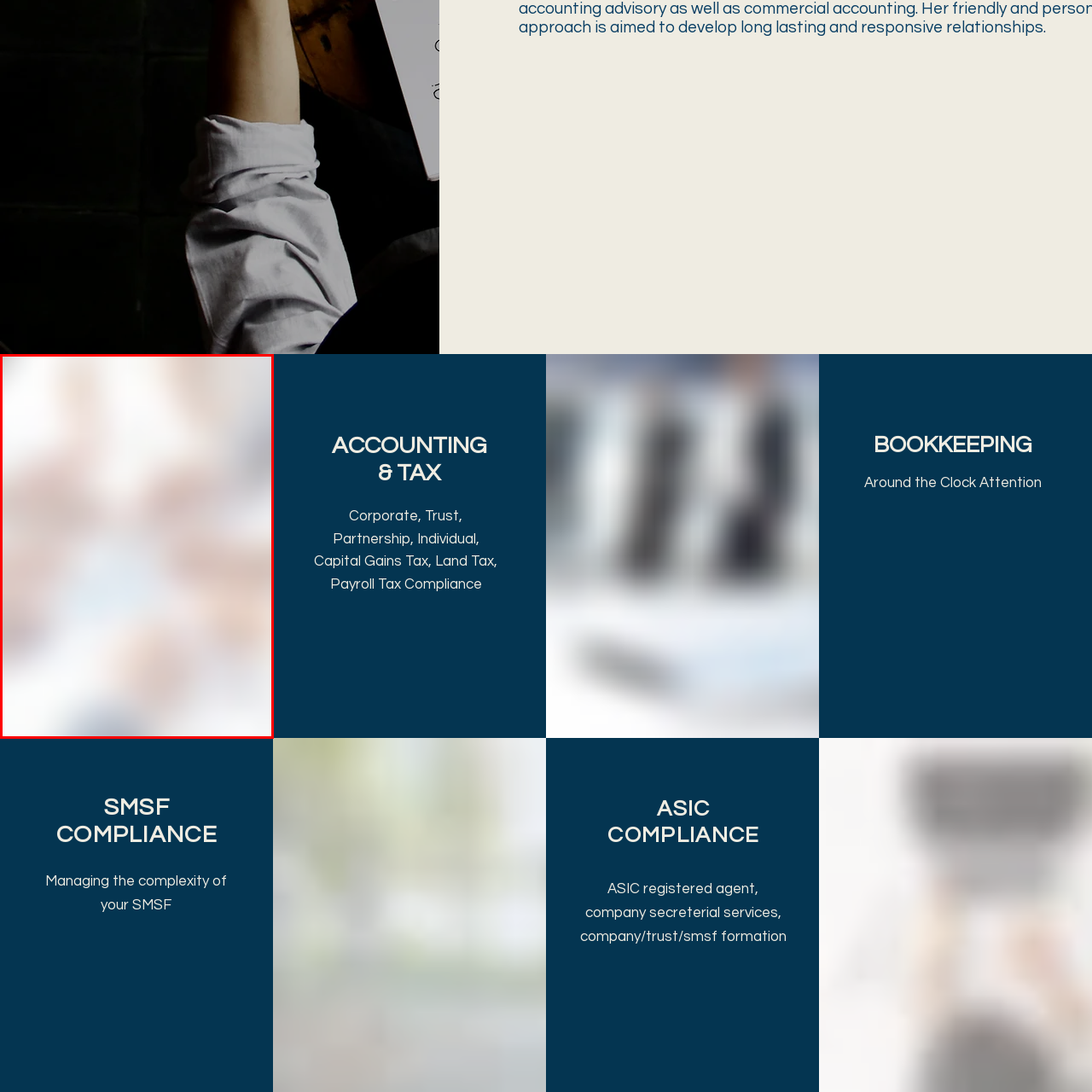Review the image segment marked with the grey border and deliver a thorough answer to the following question, based on the visual information provided: 
What is the background of the image?

According to the caption, the background of the image is blurred, which helps to focus attention on the overlapping hands and convey a sense of professionalism and inclusivity.